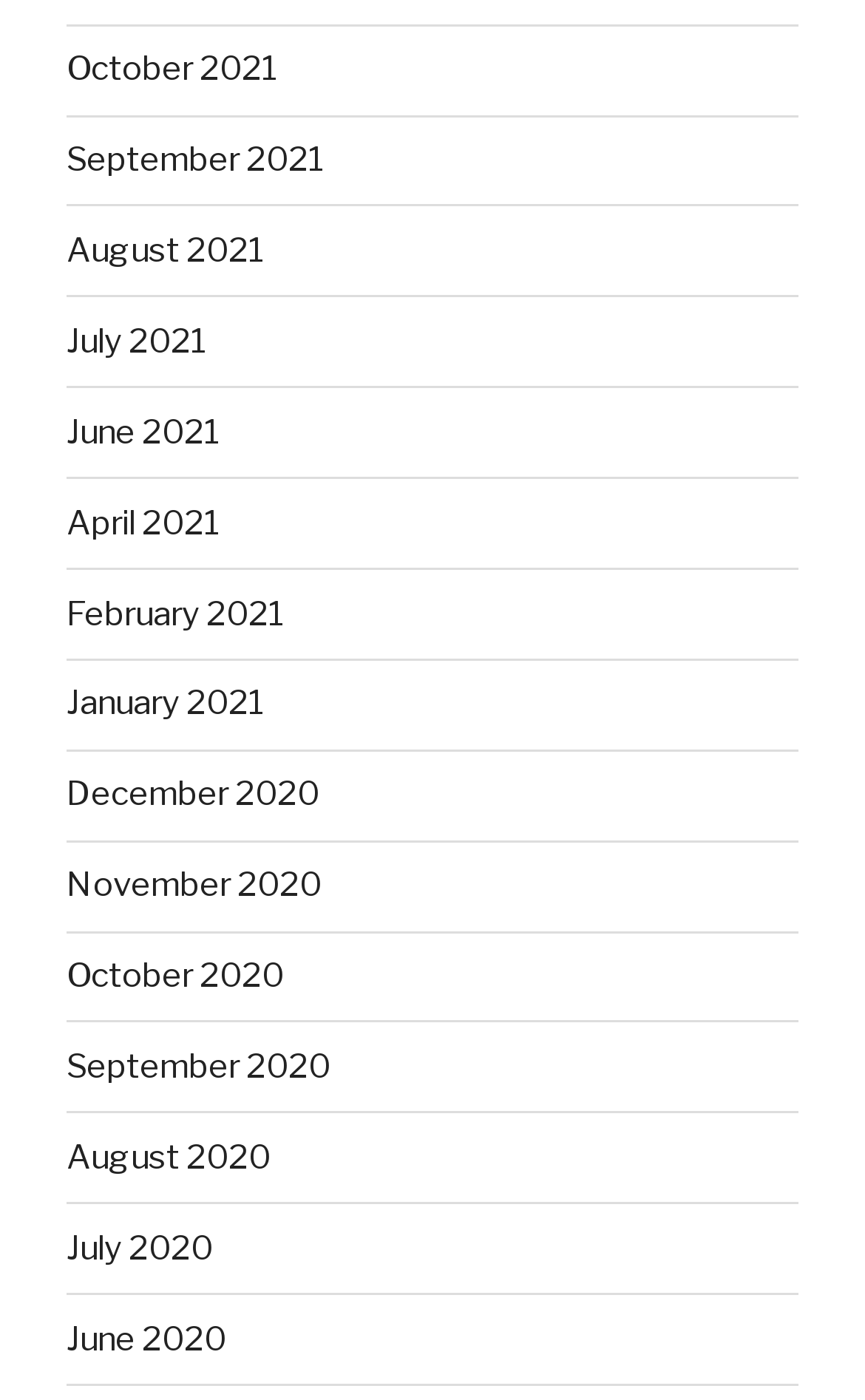Kindly determine the bounding box coordinates for the area that needs to be clicked to execute this instruction: "View October 2021".

[0.077, 0.035, 0.323, 0.064]